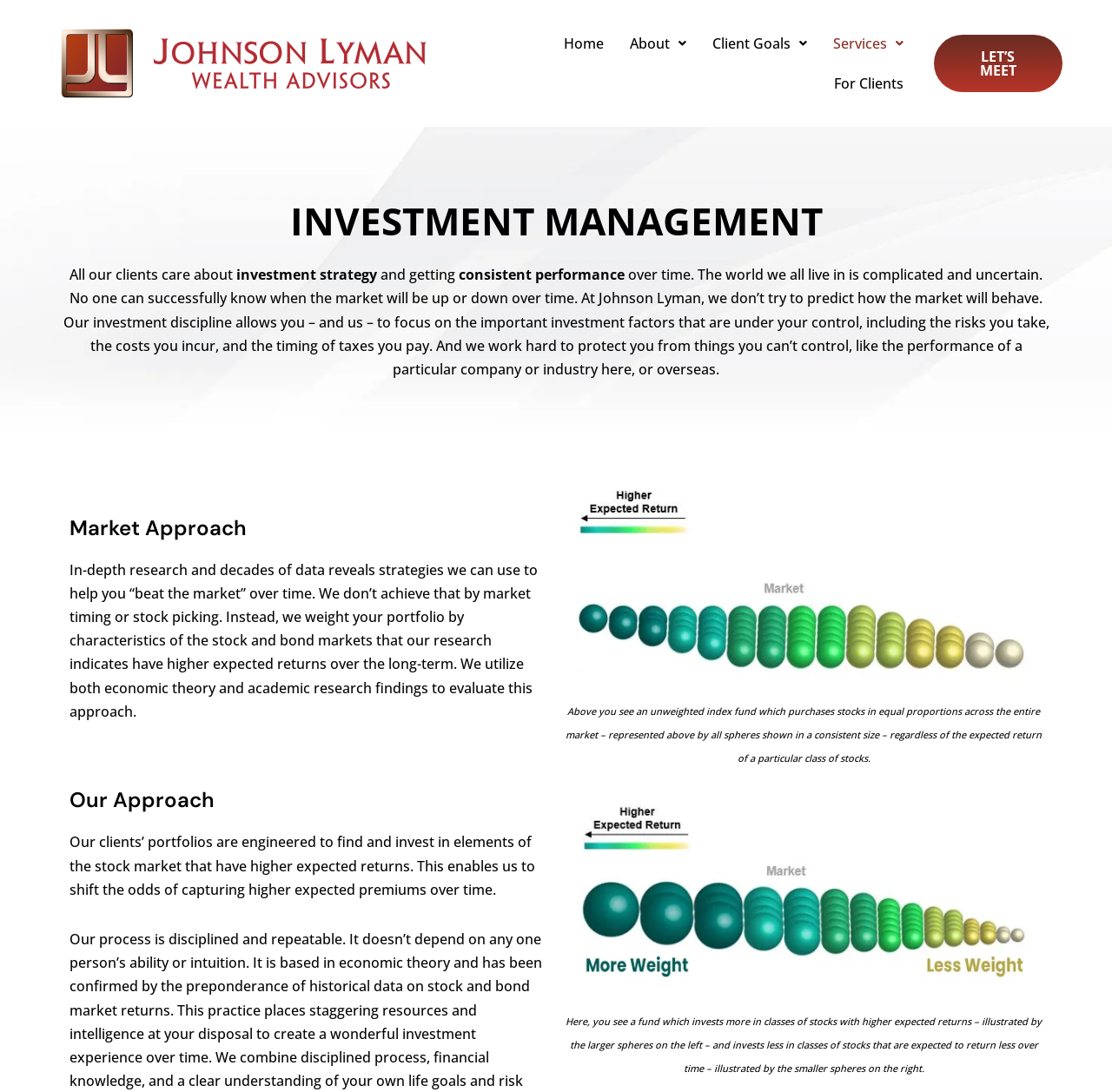Create an elaborate caption that covers all aspects of the webpage.

The webpage is about Investment Management by Johnson Lyman Wealth Advisors. At the top, there are several links, including "Home", "About", "Client Goals", "Services", and "For Clients", which are positioned horizontally across the page. 

Below these links, there is a prominent call-to-action button "LET'S MEET" on the right side of the page. 

The main content of the page is divided into sections. The first section has a heading "INVESTMENT MANAGEMENT" and describes the importance of a consistent investment strategy. The text explains that the company focuses on factors that are under the client's control, such as risks, costs, and taxes, rather than trying to predict the market.

The next section is headed "Market Approach" and discusses the company's research-based strategy for achieving higher expected returns over time. This section includes a detailed description of how the company weights portfolios by characteristics of the stock and bond markets.

The final section is headed "Our Approach" and explains how the company engineers clients' portfolios to invest in elements of the stock market with higher expected returns, thereby shifting the odds of capturing higher expected premiums over time.